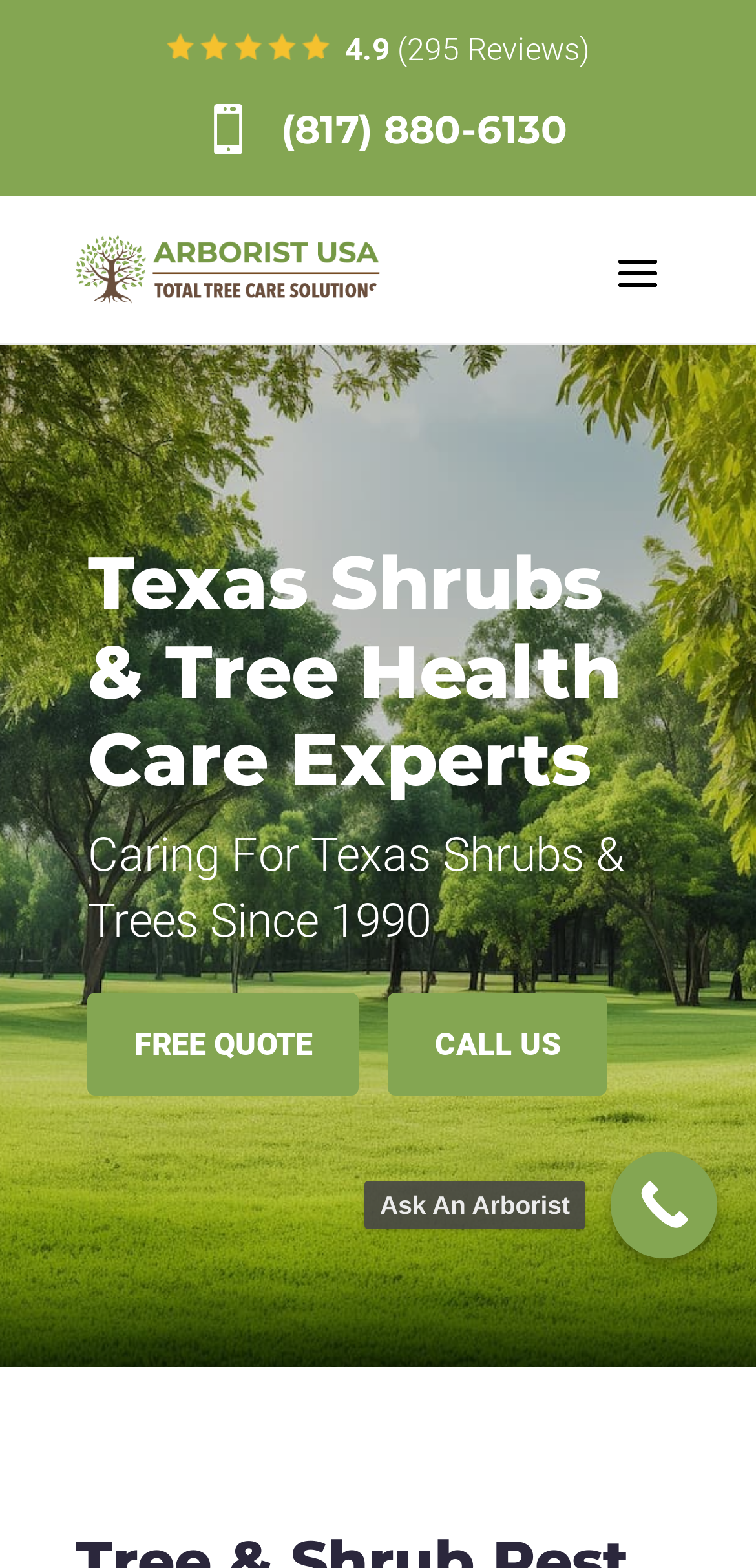Please find the bounding box coordinates in the format (top-left x, top-left y, bottom-right x, bottom-right y) for the given element description. Ensure the coordinates are floating point numbers between 0 and 1. Description: Call Us

[0.513, 0.633, 0.803, 0.699]